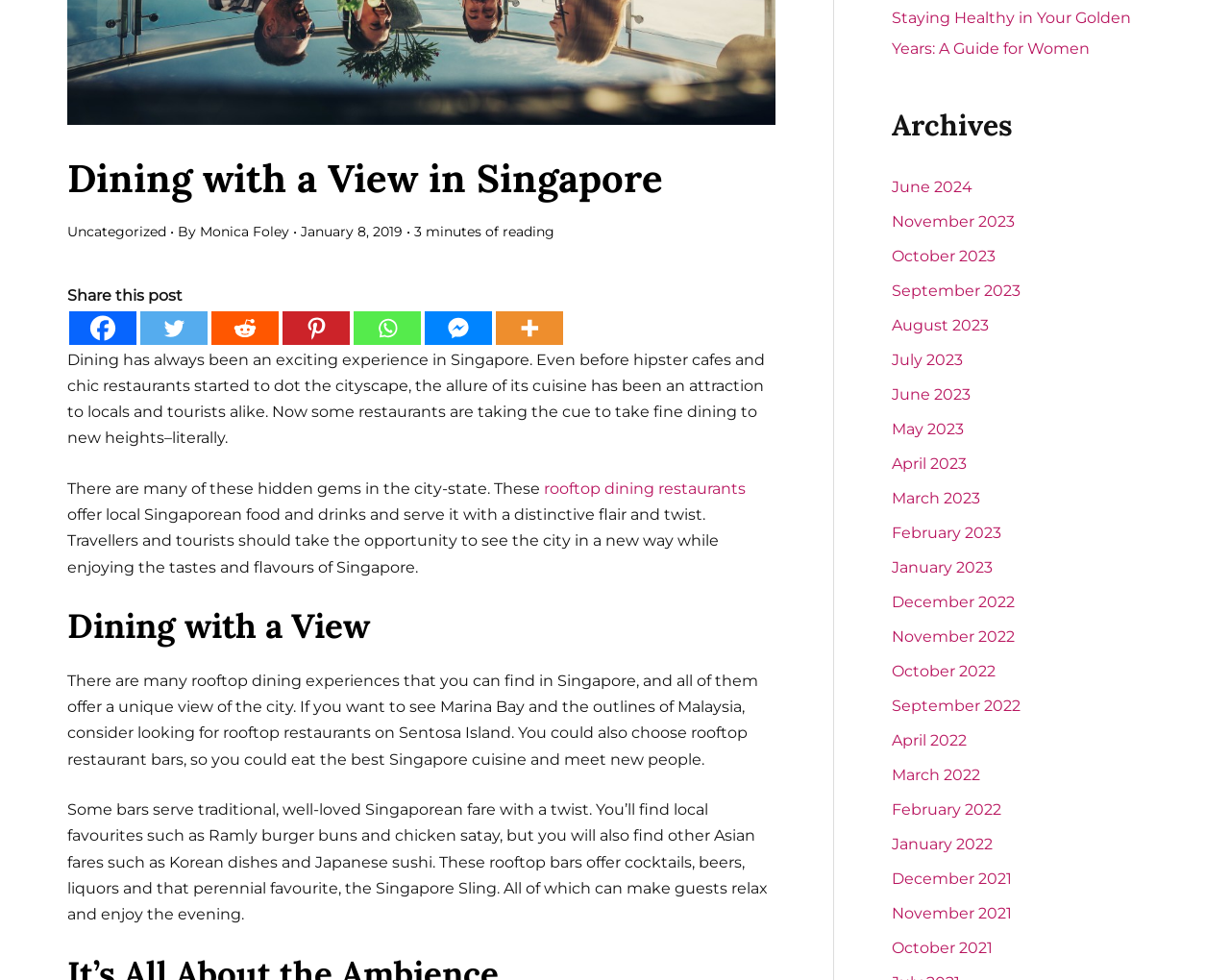Provide the bounding box coordinates of the HTML element described by the text: "More". The coordinates should be in the format [left, top, right, bottom] with values between 0 and 1.

None